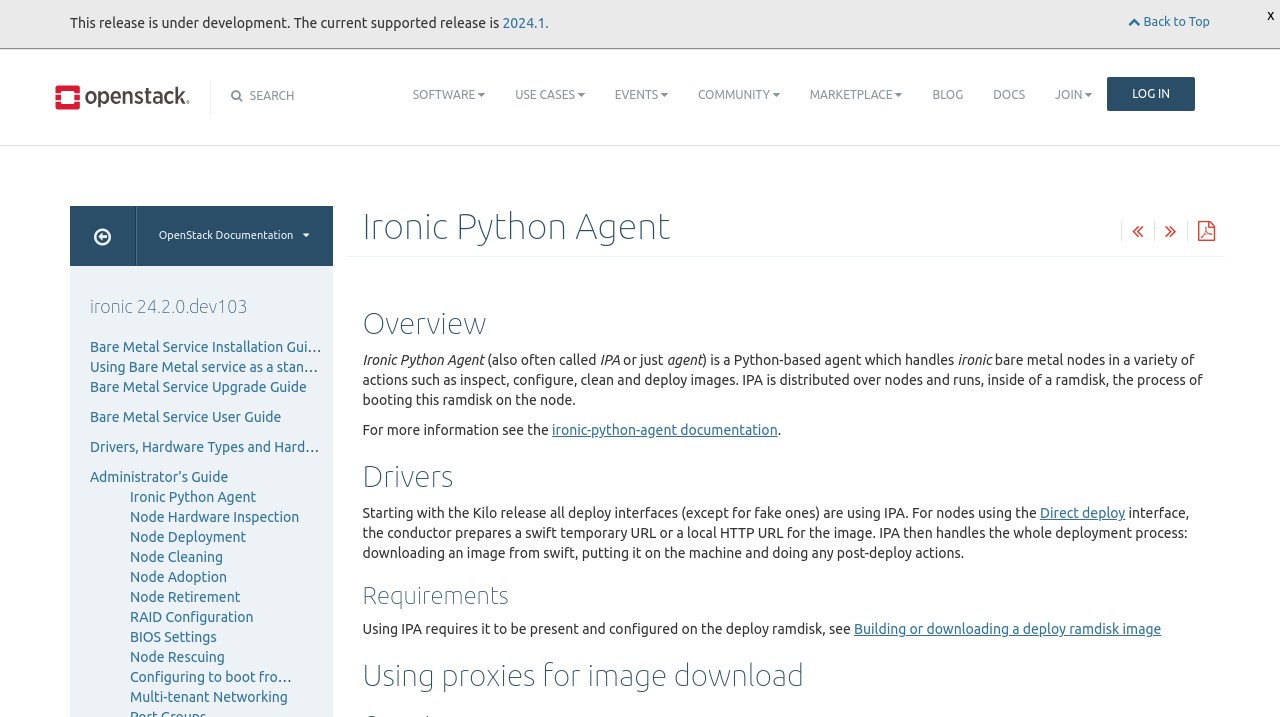Find the bounding box coordinates for the area that should be clicked to accomplish the instruction: "Learn about node hardware inspection".

[0.102, 0.71, 0.234, 0.732]